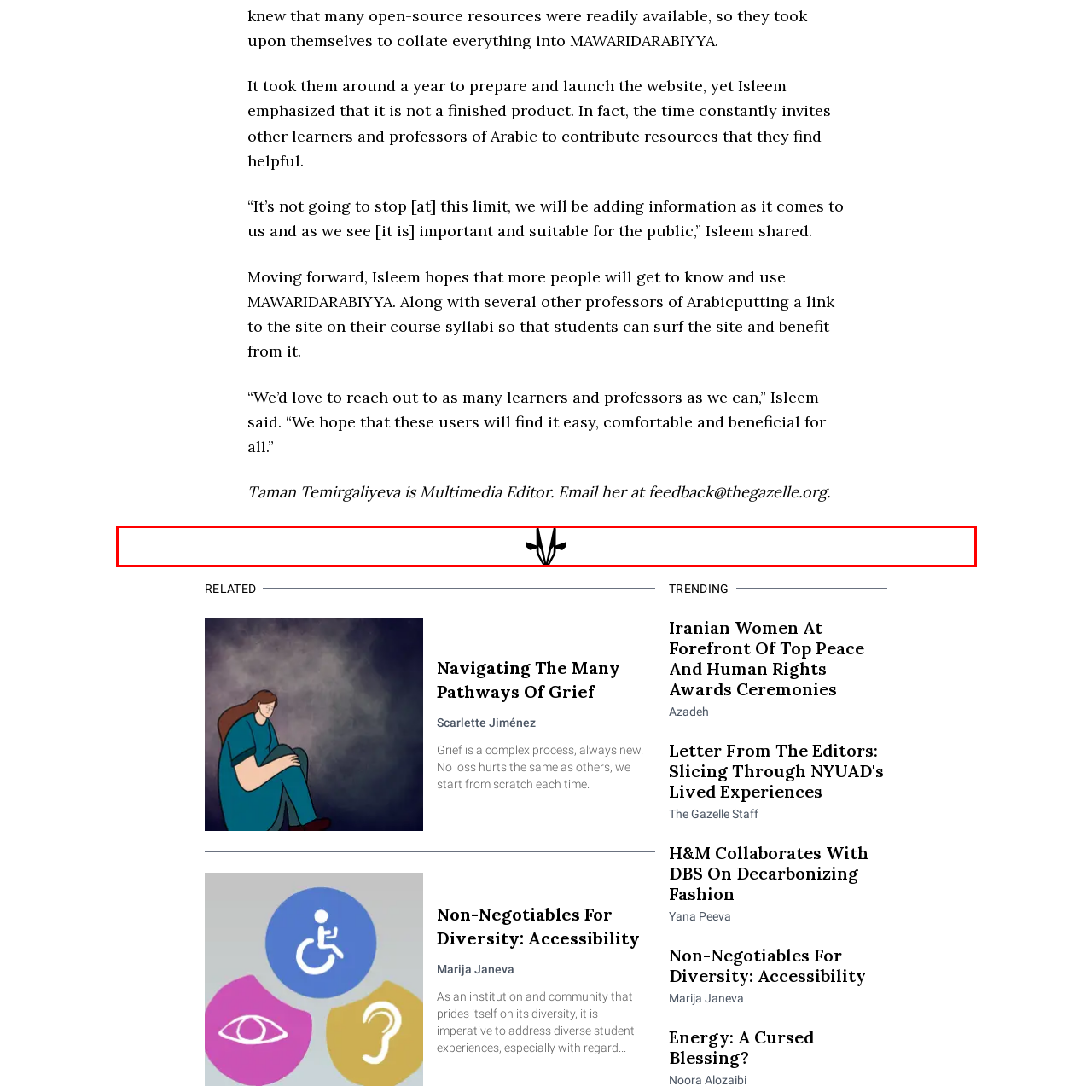Elaborate on the scene depicted inside the red bounding box.

The image depicts the logo of a gazelle, characterized by its sleek and stylized design. This emblem symbolizes agility and grace, reflective of the values often associated with the brand it represents. Positioned prominently on the webpage, the logo plays a crucial role in enhancing brand recognition and establishing a visual identity for the website. The clean lines and minimalist approach of the design suggest a modern aesthetic, while the gazelle itself is an iconic representation, likely evoking themes of freedom and elegance for viewers.